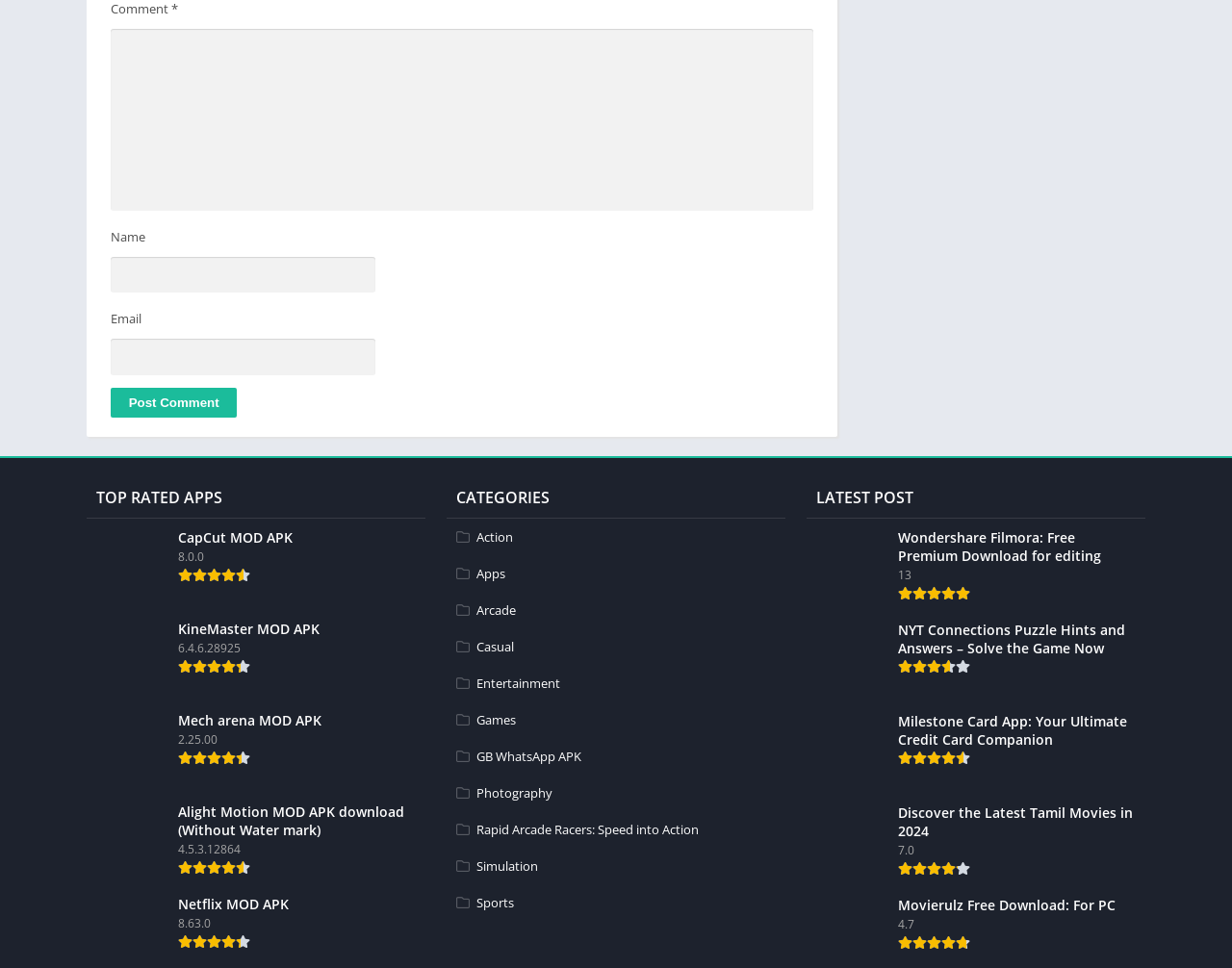Determine the bounding box coordinates of the region to click in order to accomplish the following instruction: "Click the 'Post Comment' button". Provide the coordinates as four float numbers between 0 and 1, specifically [left, top, right, bottom].

[0.09, 0.4, 0.192, 0.431]